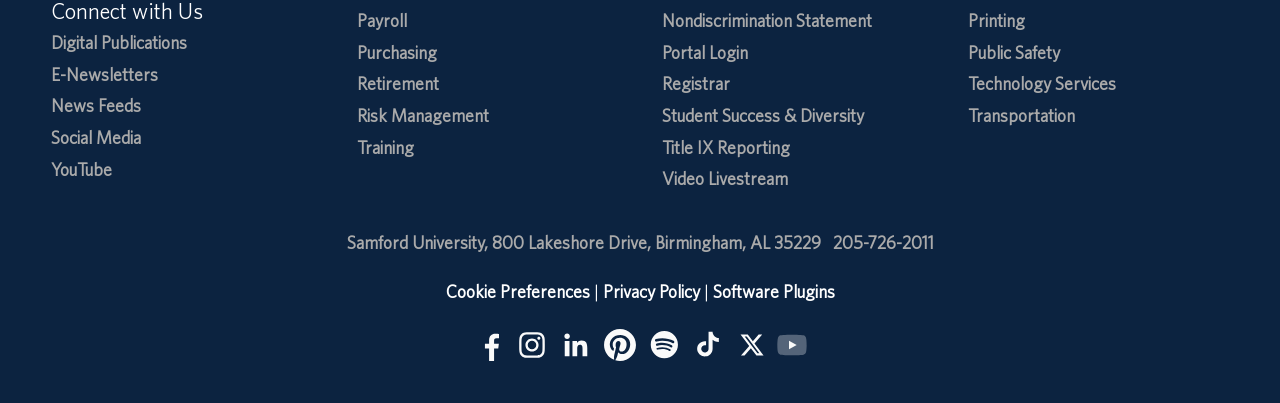Identify and provide the bounding box coordinates of the UI element described: "Title IX Reporting". The coordinates should be formatted as [left, top, right, bottom], with each number being a float between 0 and 1.

[0.517, 0.339, 0.617, 0.391]